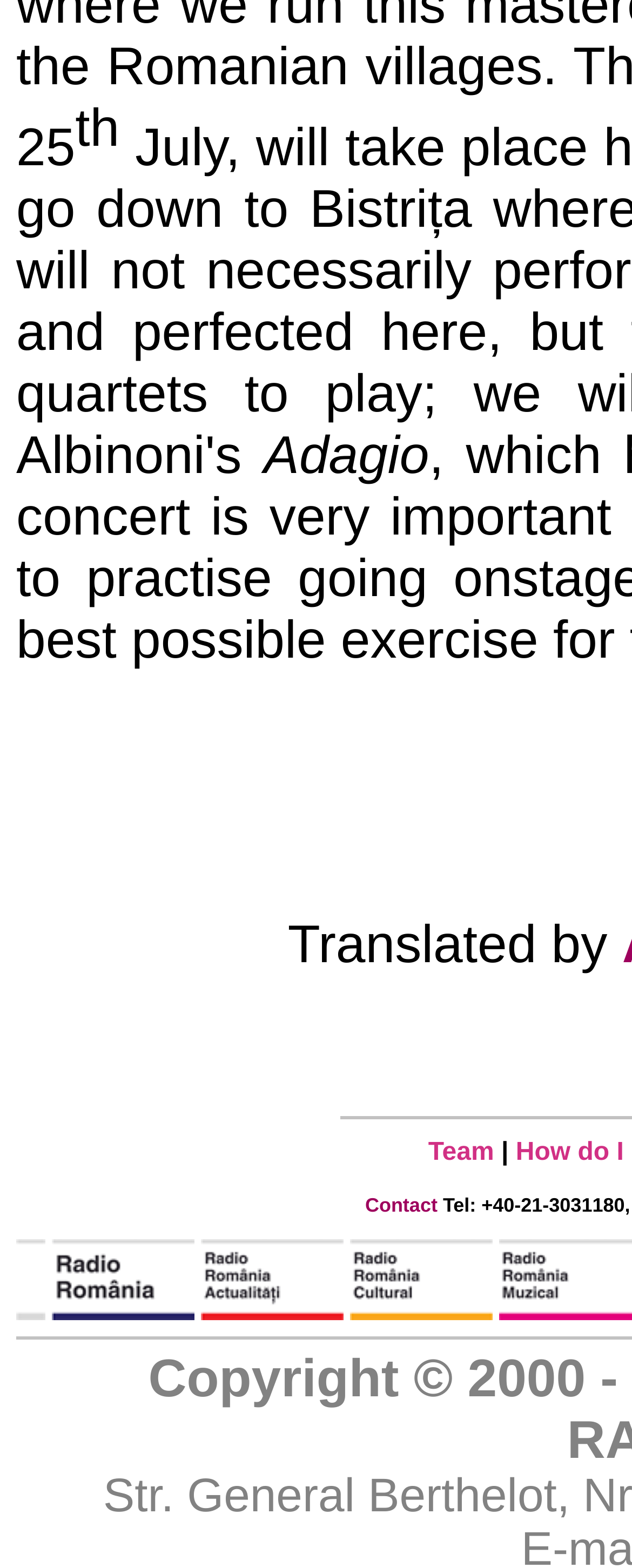Answer with a single word or phrase: 
How many links are on the webpage?

4